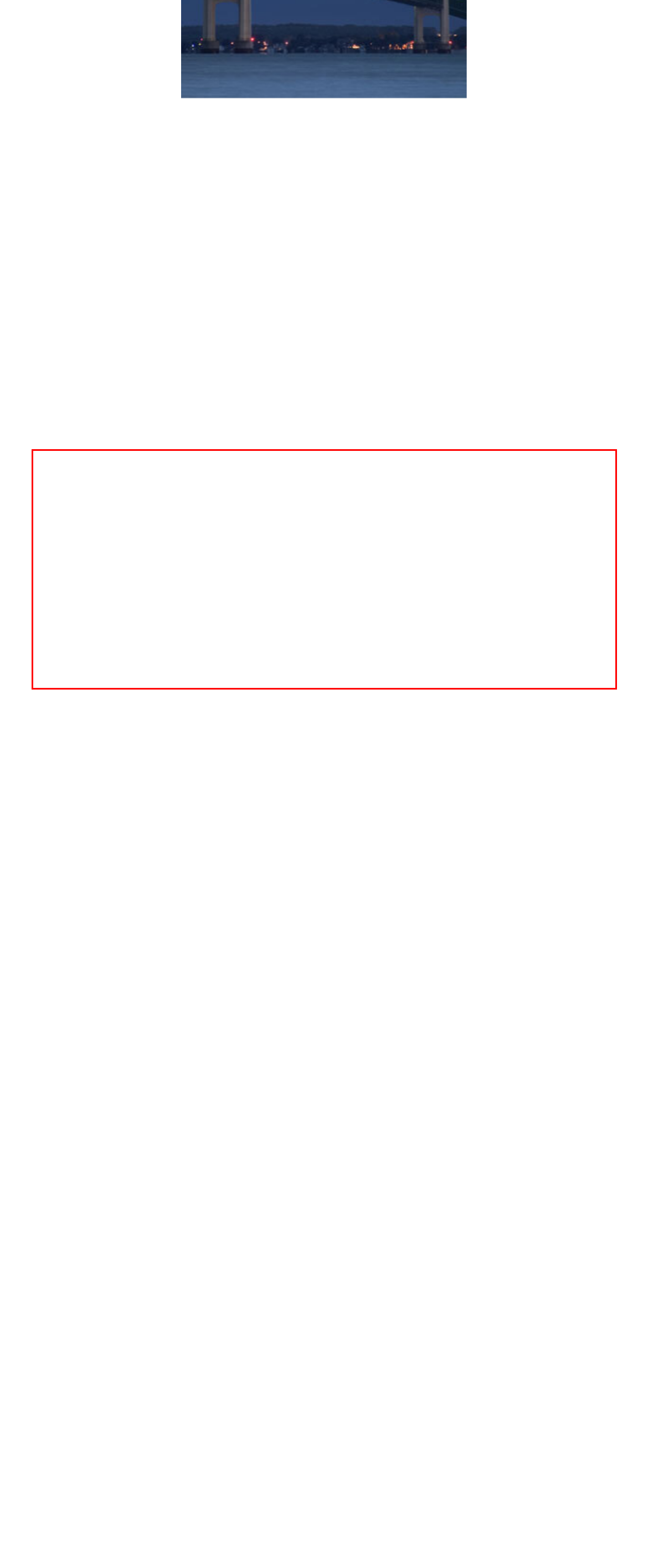You have a screenshot of a webpage with a red bounding box. Identify and extract the text content located inside the red bounding box.

After injuries in a traffic accident are traced to another driver’s impairment as a likely cause or contributing factor, a dram shop claim becomes possible. During the discovery phase of litigation, plaintiffs’ counsel may contend that a commercial establishment failed to take reasonable precautions to prevent drunk driving.